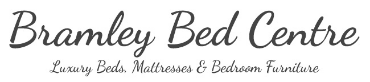What products does Bramley Bed Centre offer?
Could you please answer the question thoroughly and with as much detail as possible?

The caption states that the tagline 'Luxury Beds, Mattresses & Bedroom Furniture' highlights the comprehensive offerings available at the center, implying that Bramley Bed Centre specializes in these specific product categories.